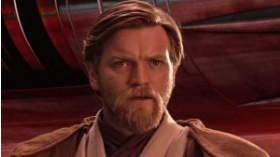What is the character wearing?
Please answer the question with a detailed and comprehensive explanation.

The caption explicitly states that the character is dressed in a traditional Jedi robe, which is a distinctive and iconic part of the Star Wars franchise, often associated with wisdom, power, and heroism.